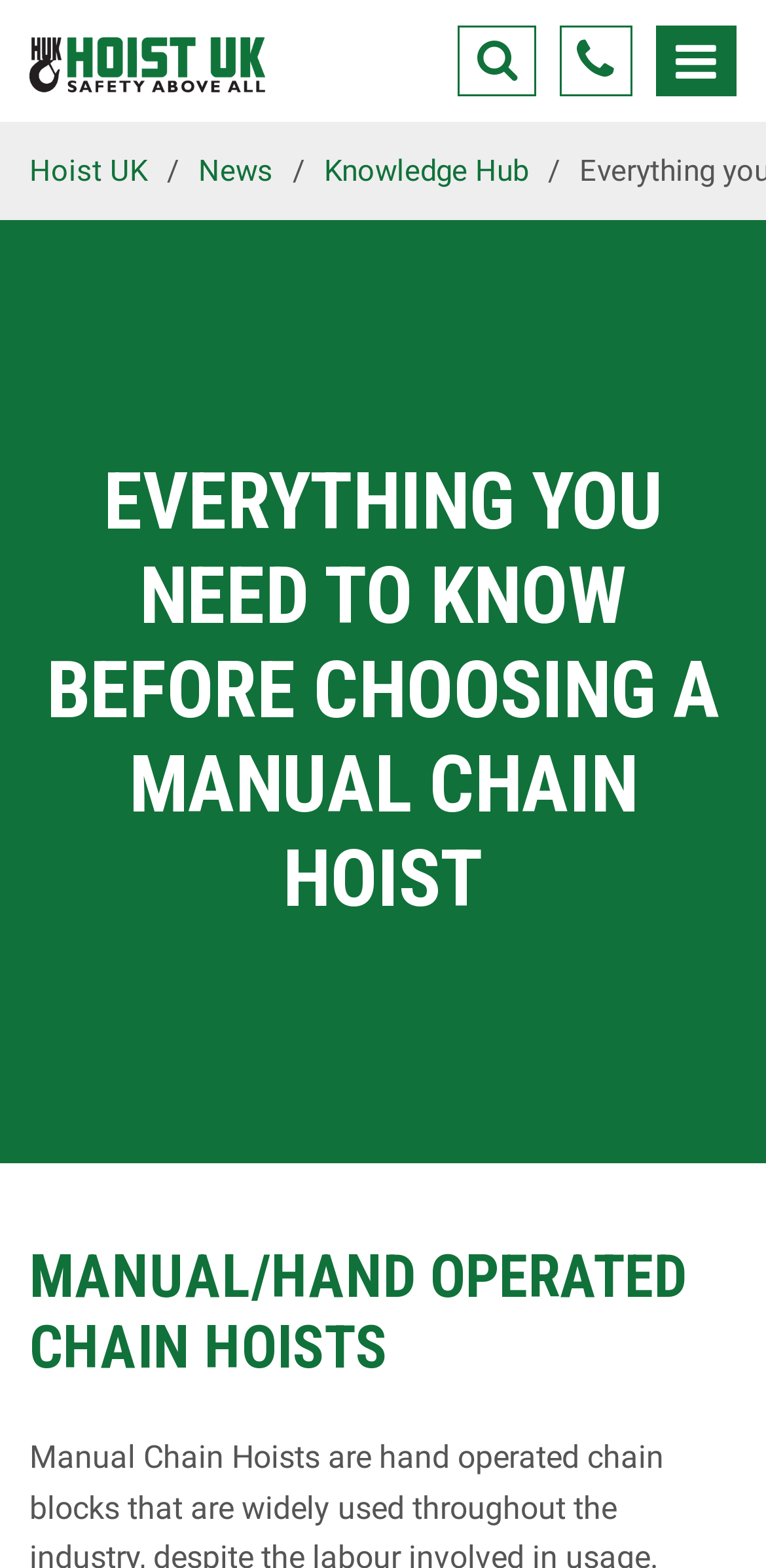Using the given description, provide the bounding box coordinates formatted as (top-left x, top-left y, bottom-right x, bottom-right y), with all values being floating point numbers between 0 and 1. Description: News

[0.259, 0.098, 0.356, 0.12]